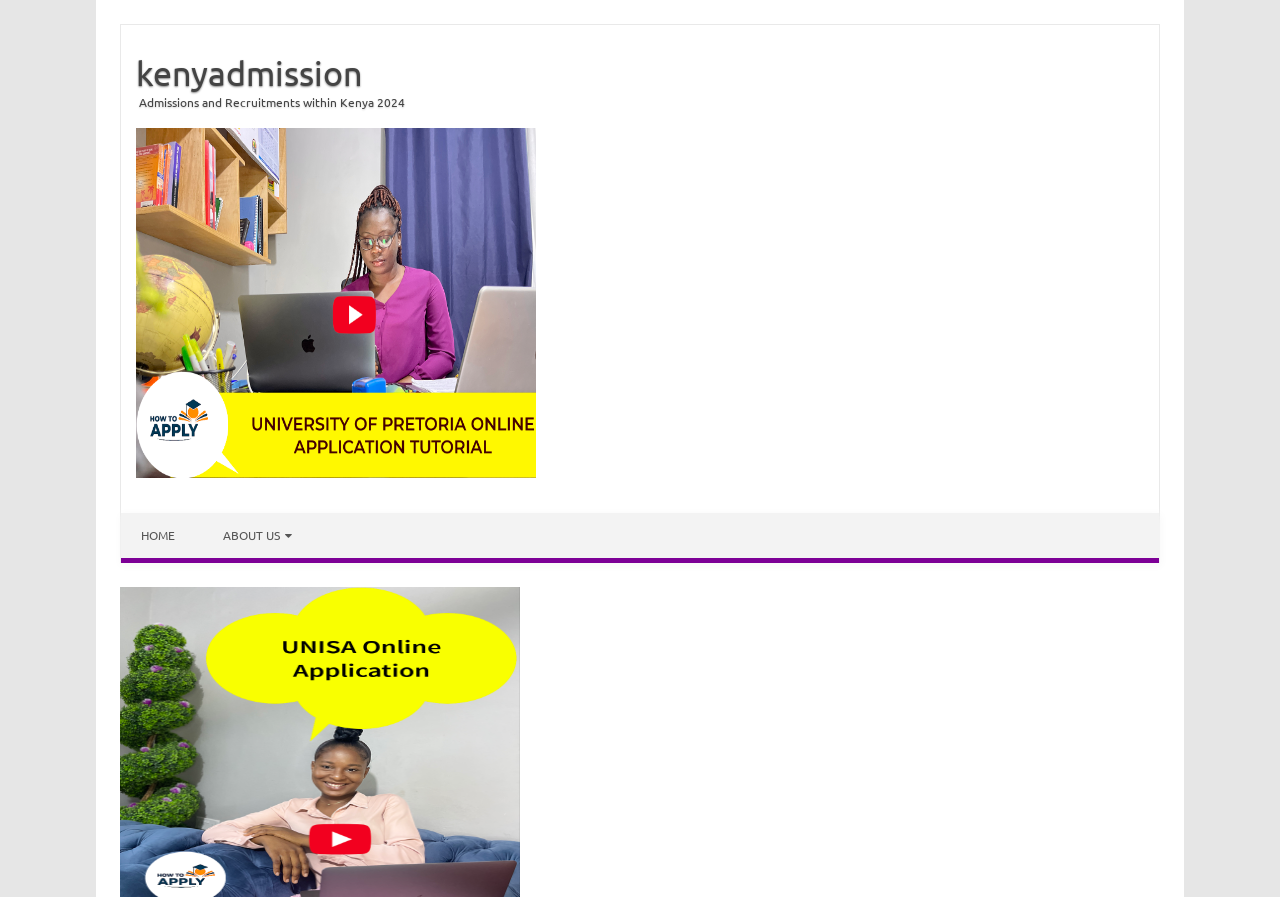Answer the question briefly using a single word or phrase: 
What is the theme of the recruitment mentioned?

Admissions and Recruitments within Kenya 2024